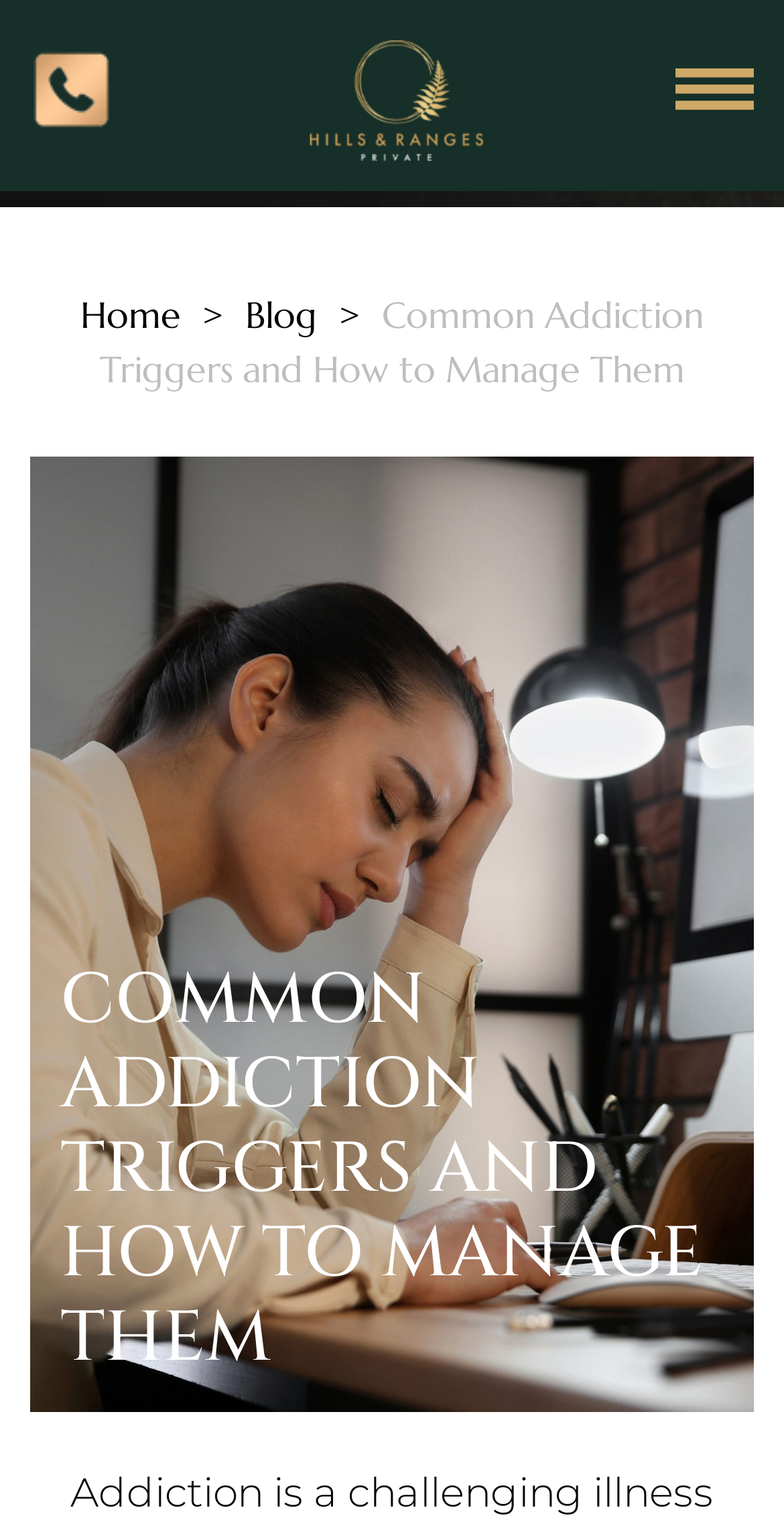Provide the bounding box coordinates of the HTML element this sentence describes: "alt="PhoneBox" title="PhoneBox"". The bounding box coordinates consist of four float numbers between 0 and 1, i.e., [left, top, right, bottom].

[0.034, 0.029, 0.15, 0.088]